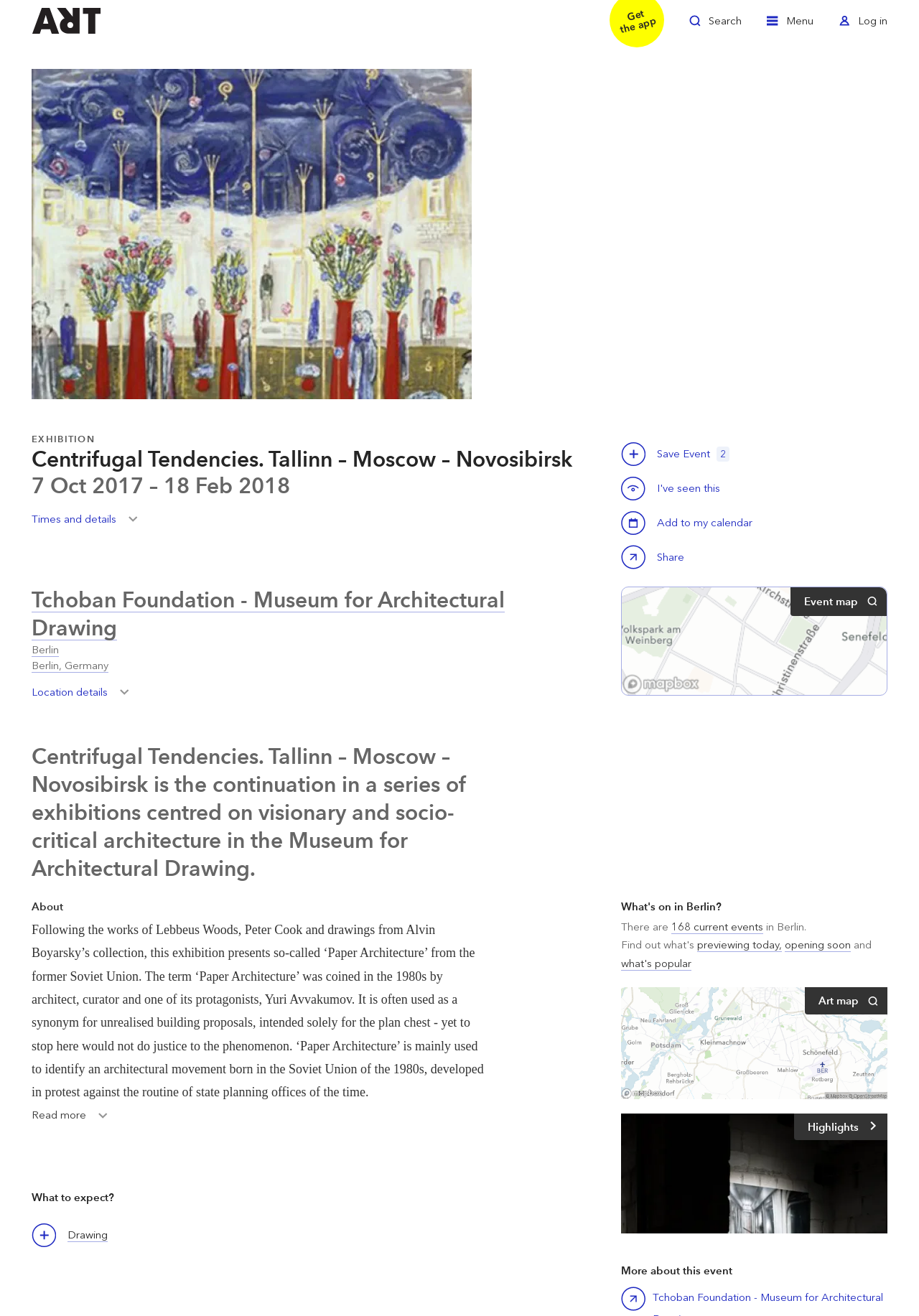Articulate a complete and detailed caption of the webpage elements.

The webpage is about an exhibition titled "Centrifugal Tendencies. Tallinn – Moscow – Novosibirsk" at the Tchoban Foundation - Museum for Architectural Drawing in Berlin. At the top, there are three links: "Welcome to ArtRabbit", "Toggle Search", and "Toggle Menu", followed by a "Toggle Log in" link. Below these links, there is a header section with three headings: "EXHIBITION", the exhibition title, and the dates "7 Oct 2017 – 18 Feb 2018". 

To the right of the header section, there are three buttons: "Times and details Toggle", "Save this event", and "Share Centrifugal Tendencies. Tallinn – Moscow – Novosibirsk". Below the header section, there is a section about the museum, with a heading "Tchoban Foundation - Museum for Architectural Drawing" and a link to the museum's website. 

Next, there is a section about the exhibition's location, with a link to "Berlin Berlin, Germany" and a button "Location details Toggle Location details". Below this section, there is a static text describing the exhibition, followed by a heading "About" and a paragraph of text about the exhibition's content. 

The webpage also features a "Read more Toggle" button, a heading "What to expect?", and a link to "Drawing". On the right side of the page, there is a section with a heading "What's on in Berlin?" and links to various events, including "168 current events", "previewing today", "opening soon", and "what's popular". 

There are also two images on the page: one is an artwork by Lev Evzovich and Mark Khaisman, and the other is a location map. Additionally, there are two more images, one for "Location map Art map View map" and one for "Highlights Highlights". At the bottom of the page, there is a heading "More about this event".